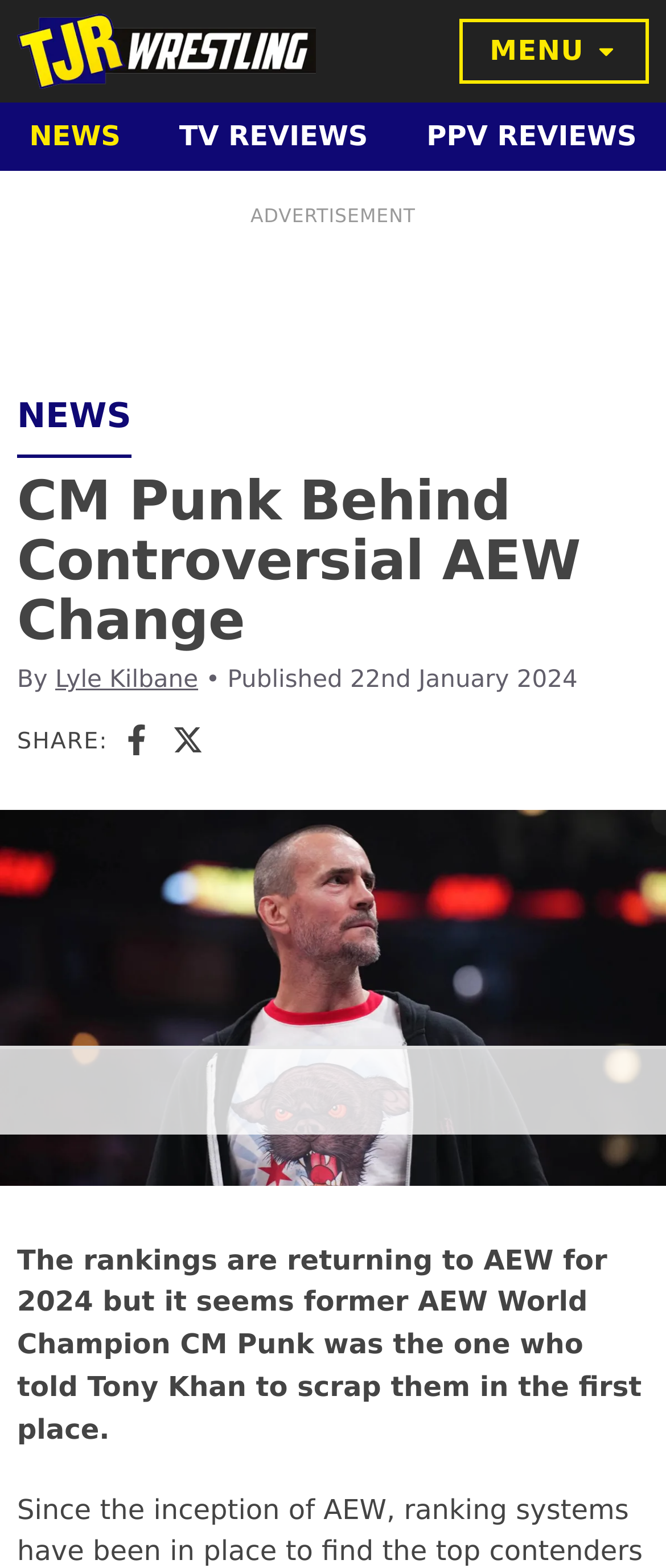Could you highlight the region that needs to be clicked to execute the instruction: "View the 'Participants' list"?

None